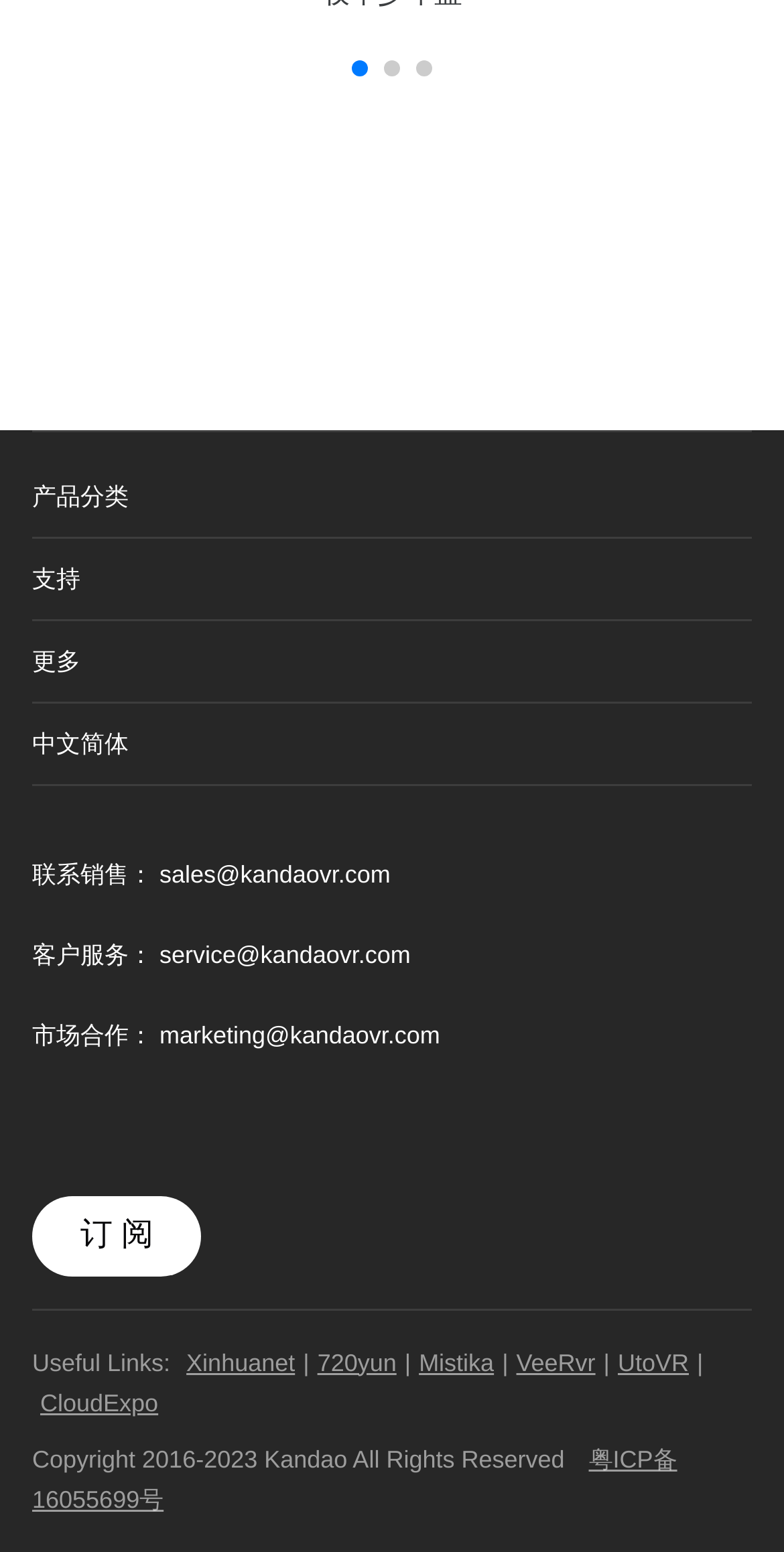Give a one-word or short phrase answer to this question: 
What is the copyright year range of Kandao?

2016-2023